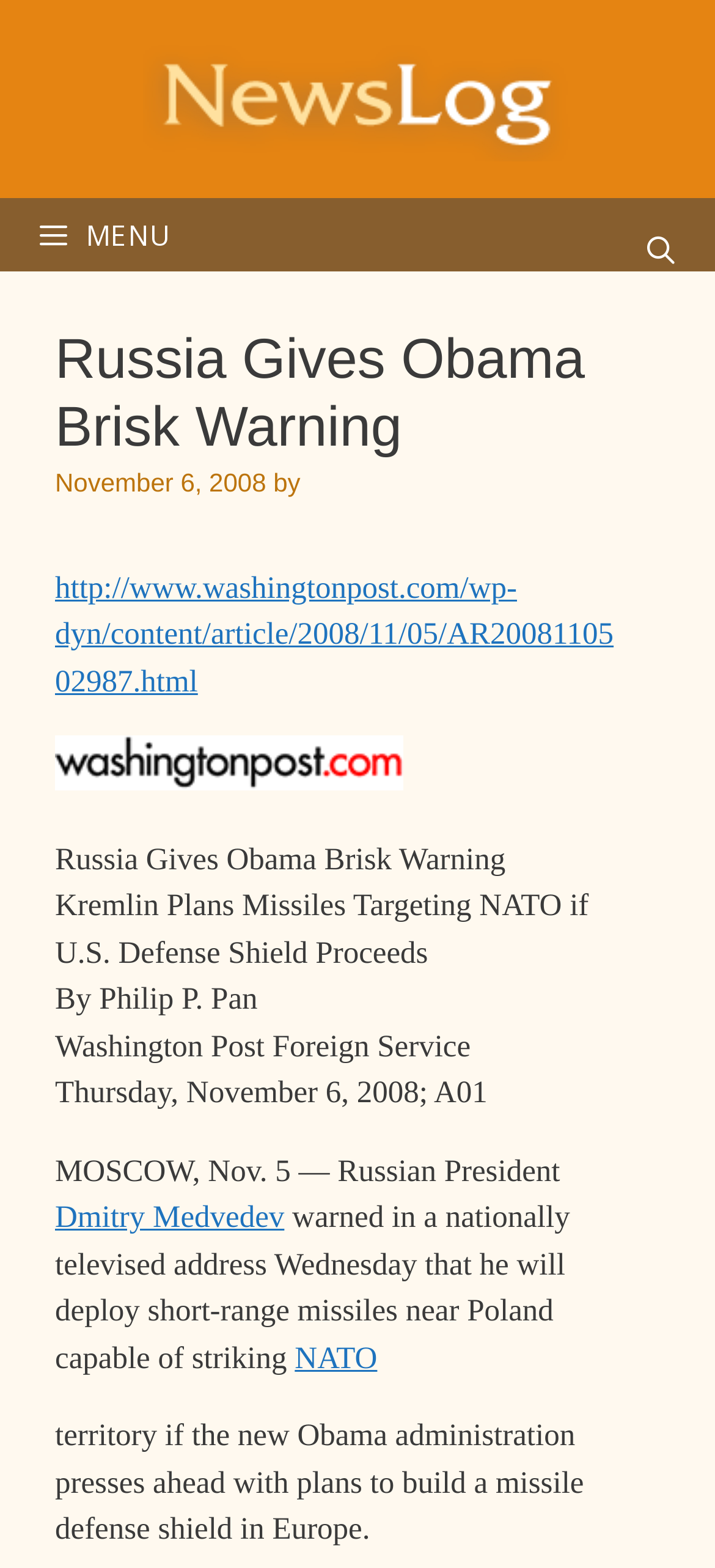Detail the various sections and features of the webpage.

The webpage appears to be a news article page with a focus on a specific news story. At the top, there is a banner with a link to "Newslog" accompanied by an image, taking up the full width of the page. Below the banner, there is a navigation menu labeled "Primary" that spans the full width of the page, containing a link to "Open Search Bar" on the right side and a button with a menu icon on the left side.

The main content of the page is a news article with a heading "Russia Gives Obama Brisk Warning" in a prominent position. The article is dated November 6, 2008, and is attributed to "By Philip P. Pan" from the "Washington Post Foreign Service". The article's content is divided into paragraphs, with the first paragraph starting with "MOSCOW, Nov. 5 — Russian President".

There are two links within the article, one to "Dmitry Medvedev" and another to "NATO". The article also features an image, although its content is not specified. The overall layout of the page is organized, with clear headings and concise text, making it easy to read and follow.